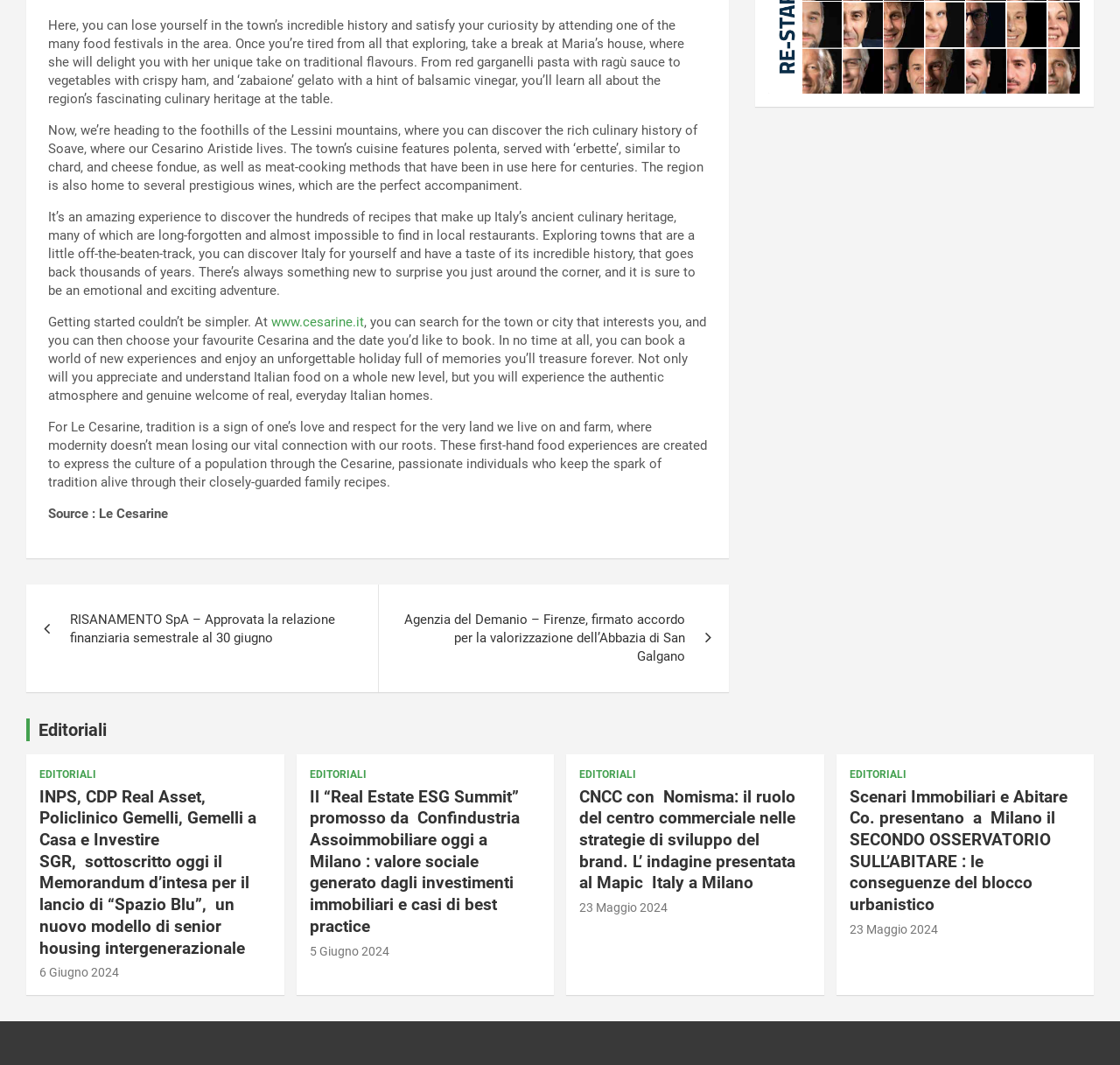What is the name of the mountains mentioned in the text? Please answer the question using a single word or phrase based on the image.

Lessini